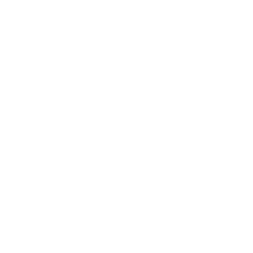Paint a vivid picture with your words by describing the image in detail.

The image features a stylized representation of a lightning bolt, commonly associated with energy and quick action. In the context of the webpage, this imagery likely emphasizes the rapid benefits and invigorating effects of the product discussed, specifically the 'Flash' feature related to its offerings. Accompanying this visual, a text element indicating a 50% discount suggests a promotional aspect, enhancing the appeal for potential buyers. Overall, the design combines dynamic iconography with impactful messaging to attract attention and encourage purchasing decisions.